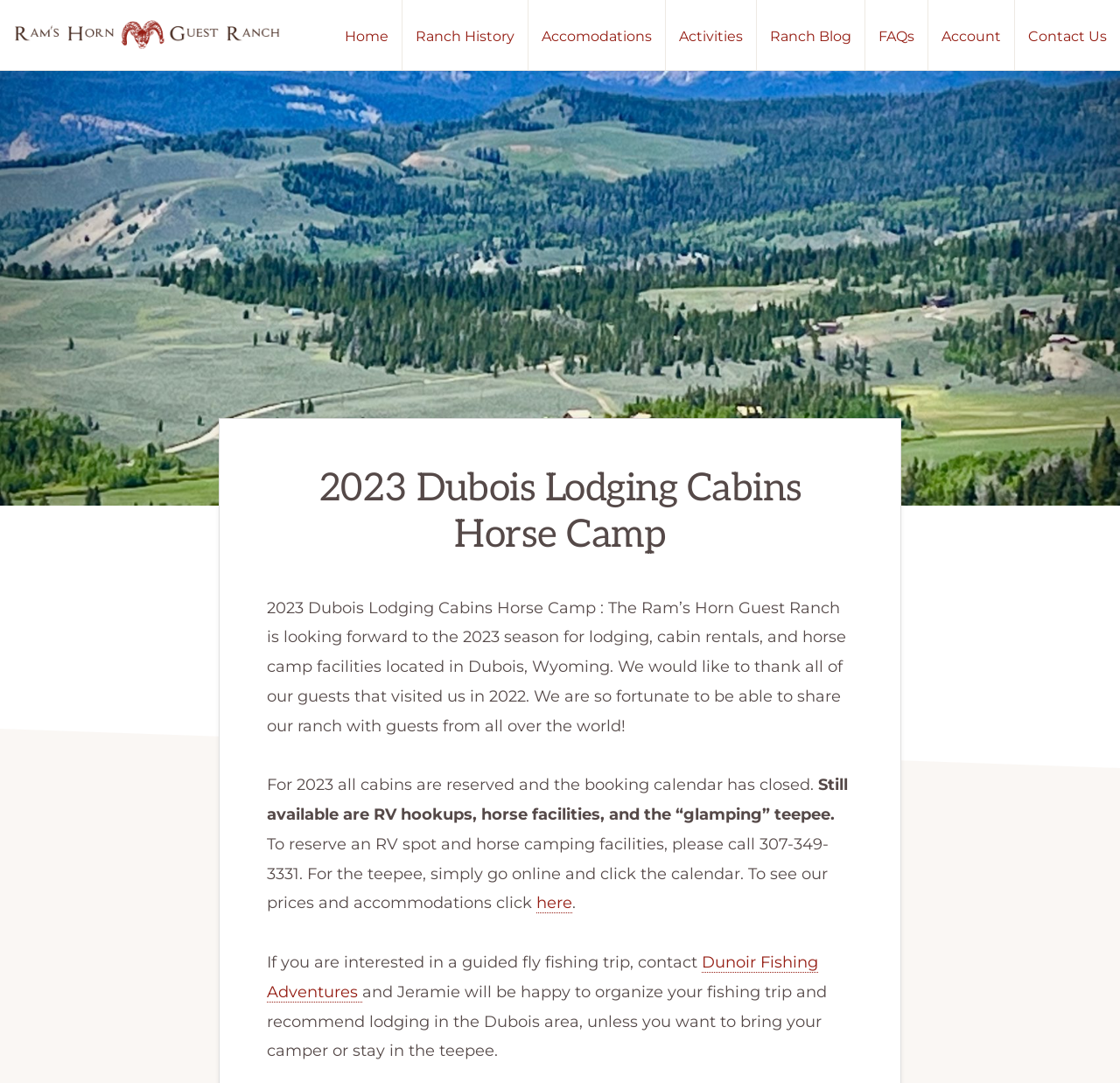Locate the bounding box coordinates of the element you need to click to accomplish the task described by this instruction: "View accommodations".

[0.472, 0.0, 0.594, 0.065]